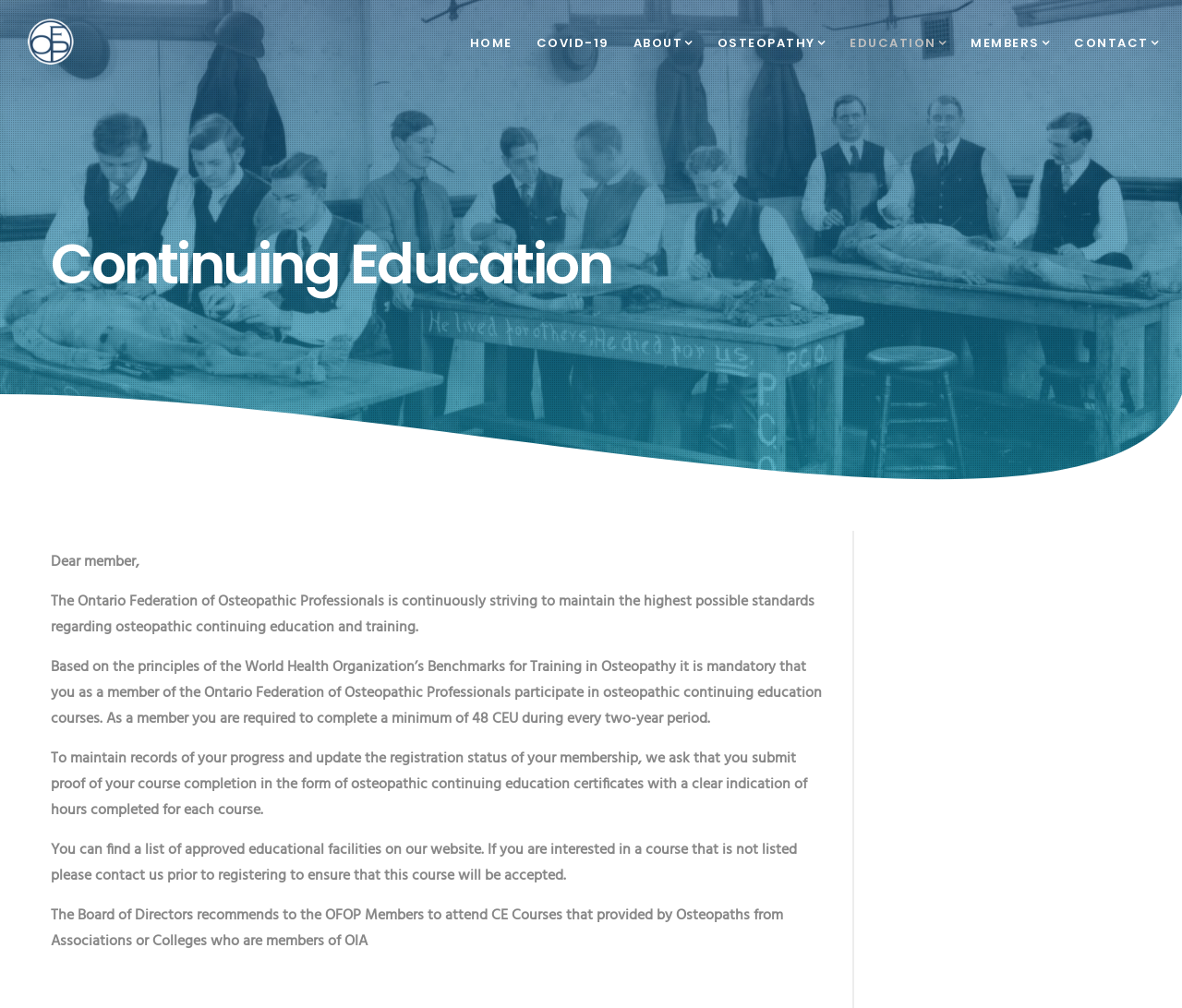Using the details from the image, please elaborate on the following question: What is the purpose of submitting osteopathic continuing education certificates?

The webpage states that members are required to submit proof of course completion in the form of osteopathic continuing education certificates with a clear indication of hours completed for each course, in order to maintain records of their progress and update the registration status of their membership.